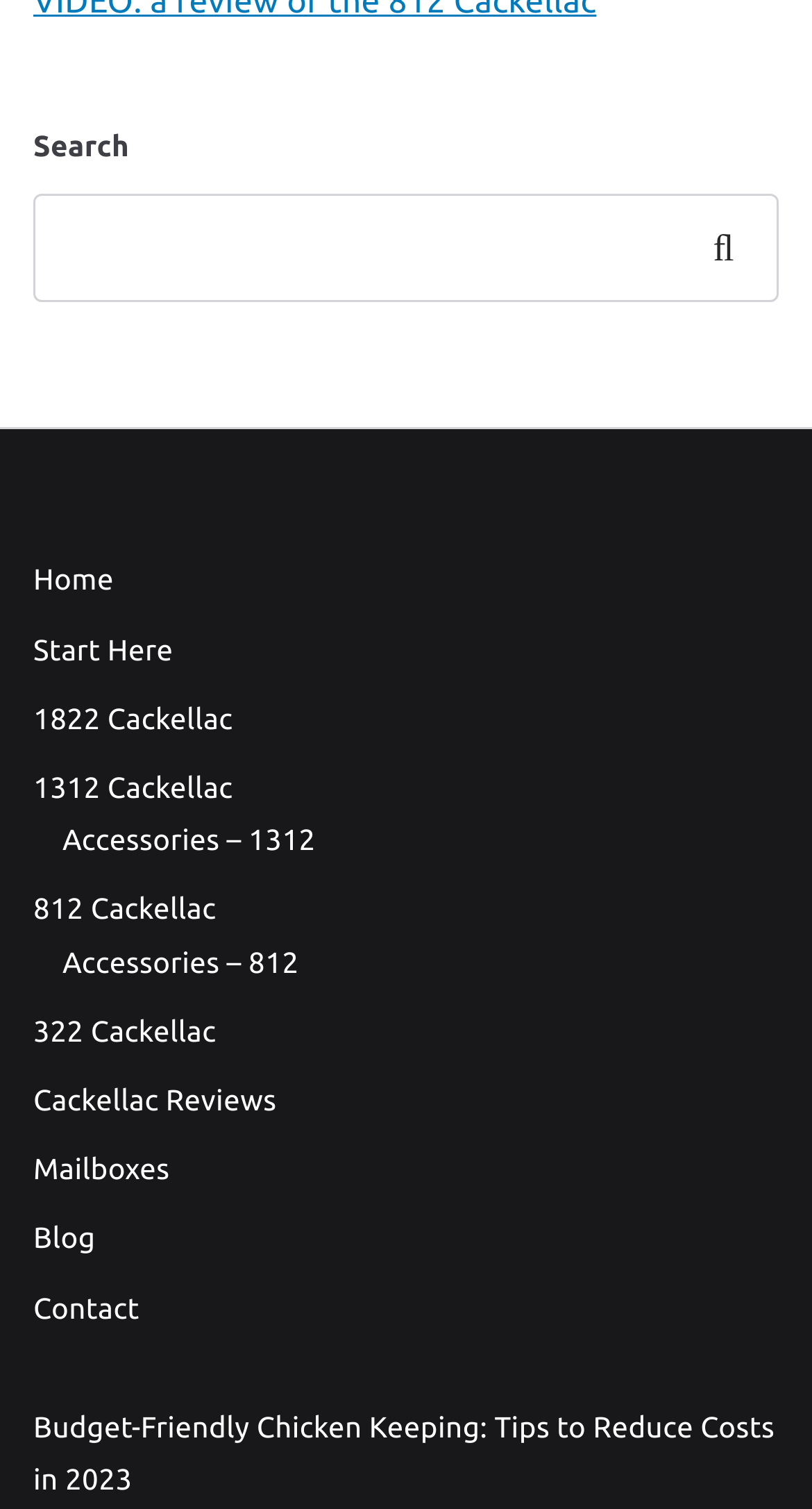How many links are there on the webpage?
Using the picture, provide a one-word or short phrase answer.

13